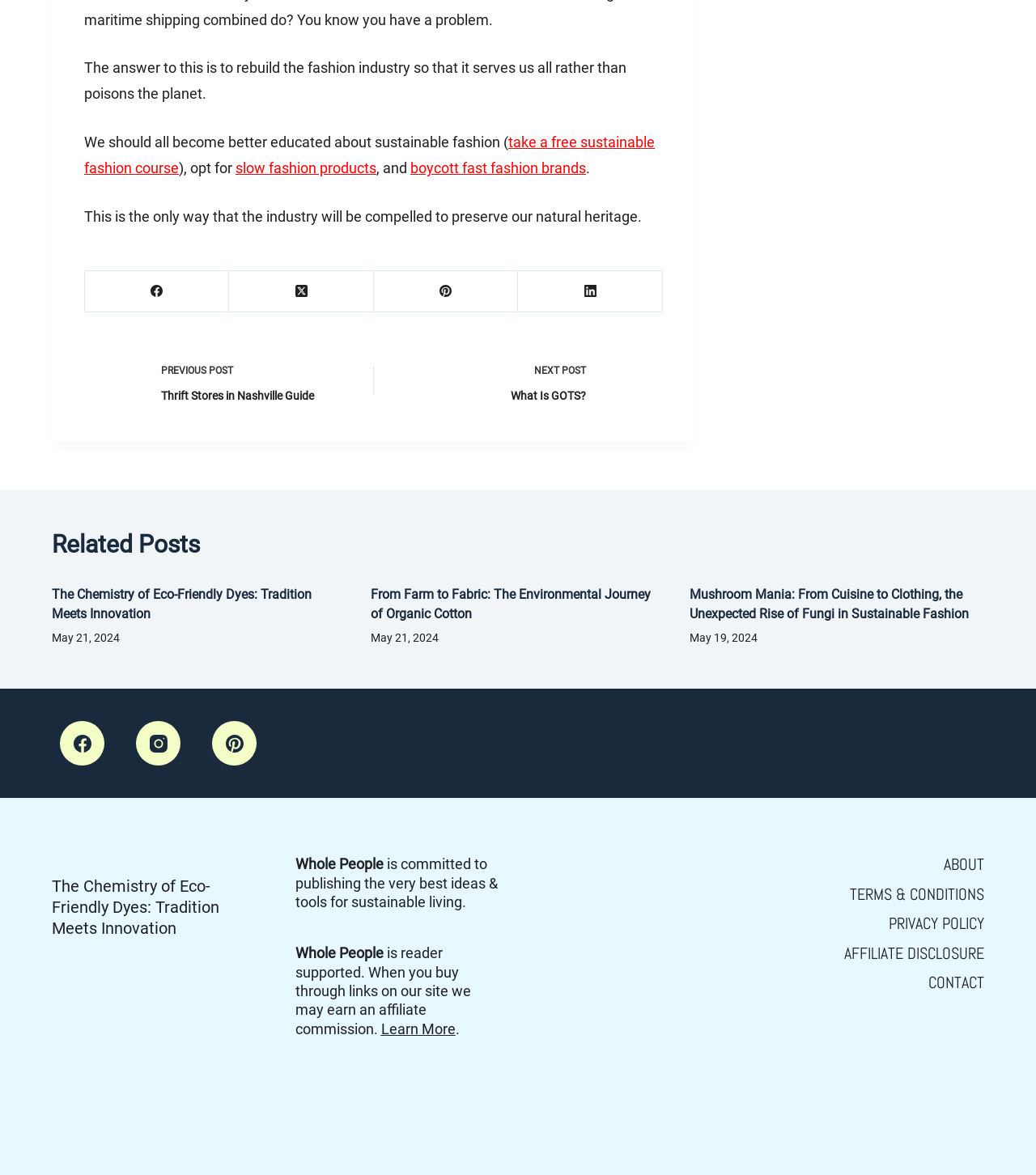Pinpoint the bounding box coordinates of the clickable area necessary to execute the following instruction: "learn more about affiliate disclosure". The coordinates should be given as four float numbers between 0 and 1, namely [left, top, right, bottom].

[0.368, 0.868, 0.439, 0.883]